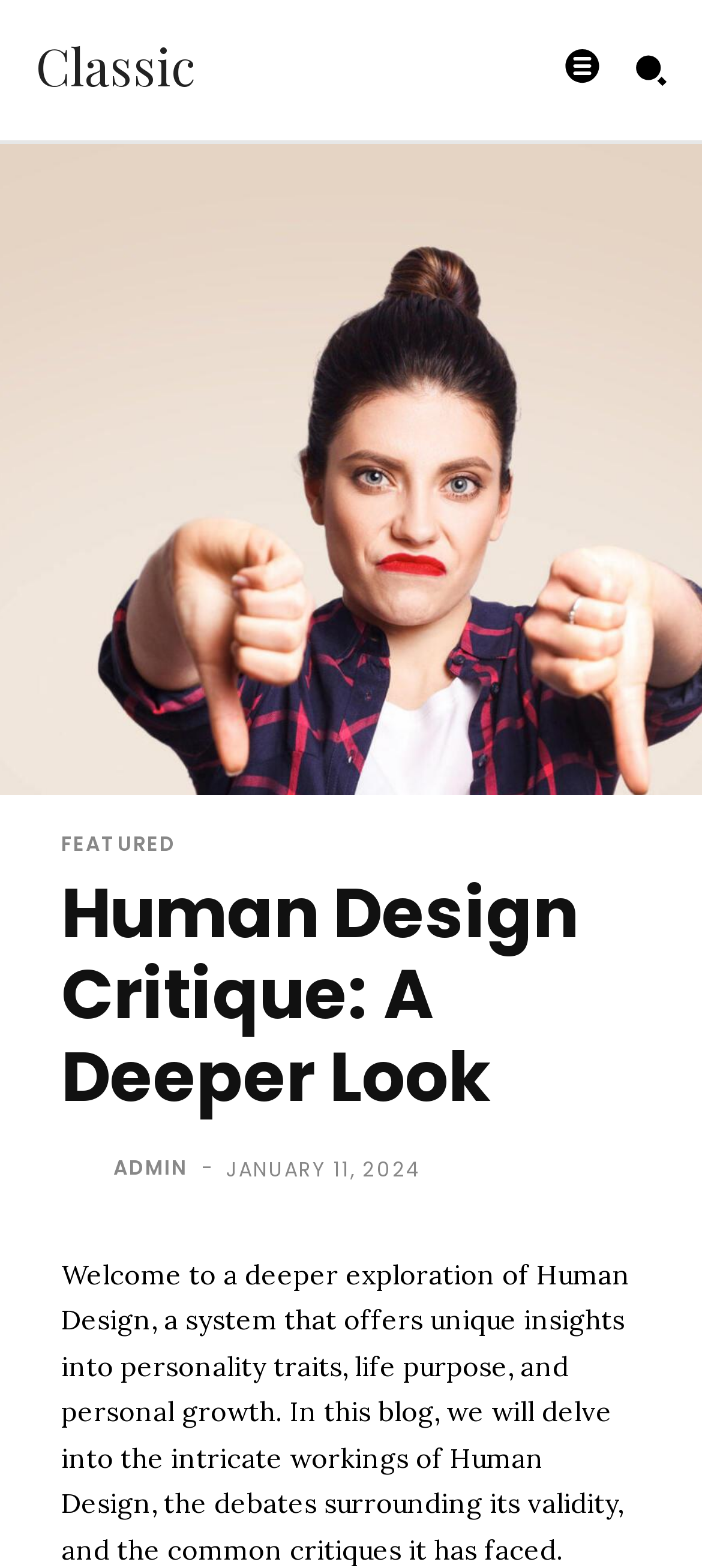Provide the bounding box coordinates of the HTML element described by the text: "admin". The coordinates should be in the format [left, top, right, bottom] with values between 0 and 1.

[0.162, 0.727, 0.267, 0.761]